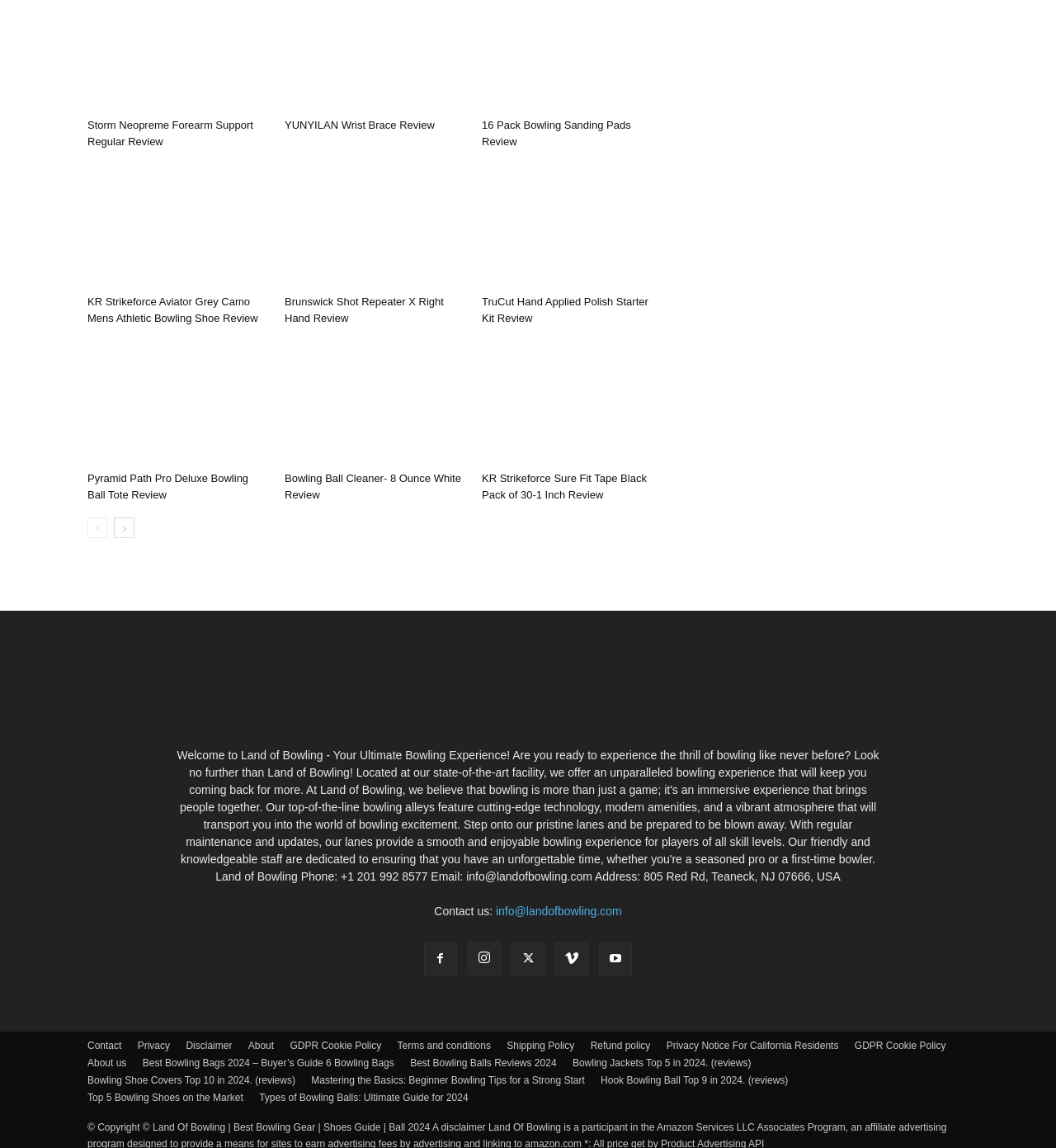Find the bounding box coordinates of the element to click in order to complete this instruction: "Click on the 'Storm Neopreme Forearm Support Regular Review' link". The bounding box coordinates must be four float numbers between 0 and 1, denoted as [left, top, right, bottom].

[0.083, 0.103, 0.24, 0.129]